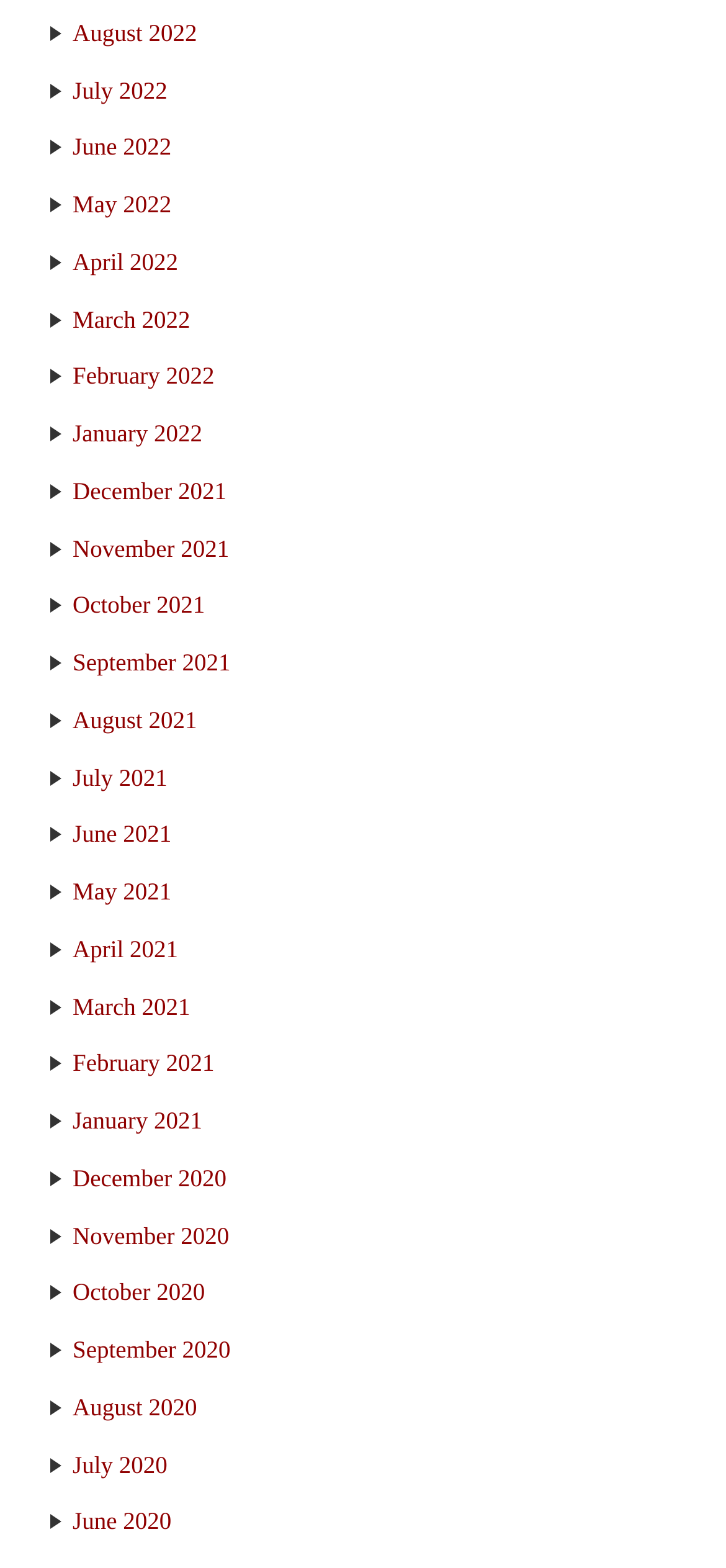Are the months listed in chronological order?
Examine the webpage screenshot and provide an in-depth answer to the question.

I examined the list of links on the webpage and found that the months are listed in chronological order, with the most recent month first and the earliest month last.